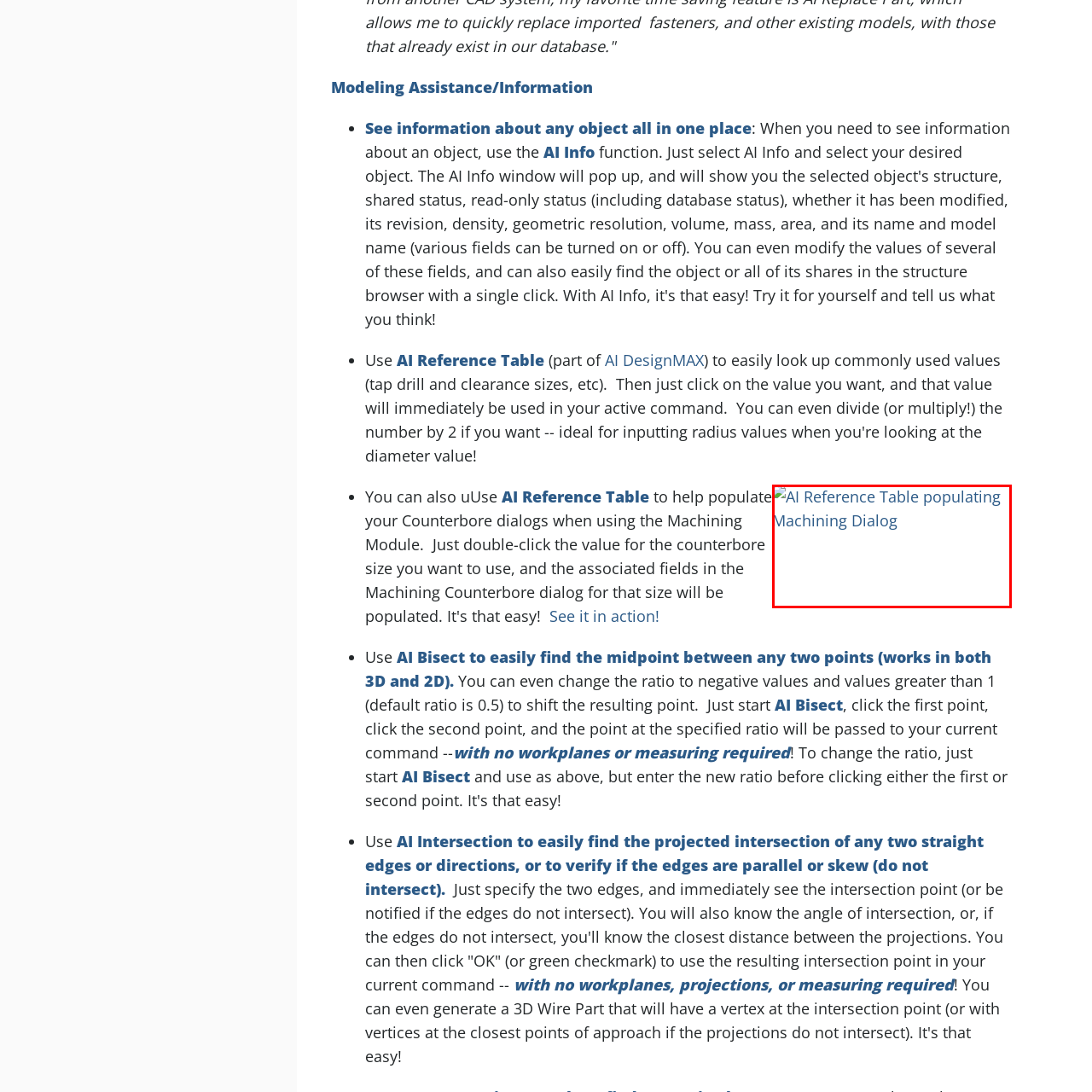Offer an in-depth caption for the image content enclosed by the red border.

The image illustrates the "AI Reference Table" in the context of a Machining Dialog, showcasing how the AI functionality integrates into the user interface. This feature facilitates easy access to essential information and options related to machining tasks. The visual representation likely highlights an interactive aspect where users can see how the AI populates relevant data in real-time, streamlining the workflow and enhancing user experience. The incorporation of the AI Reference Table signifies advancements in technology, aimed at making machining processes more efficient and user-friendly.